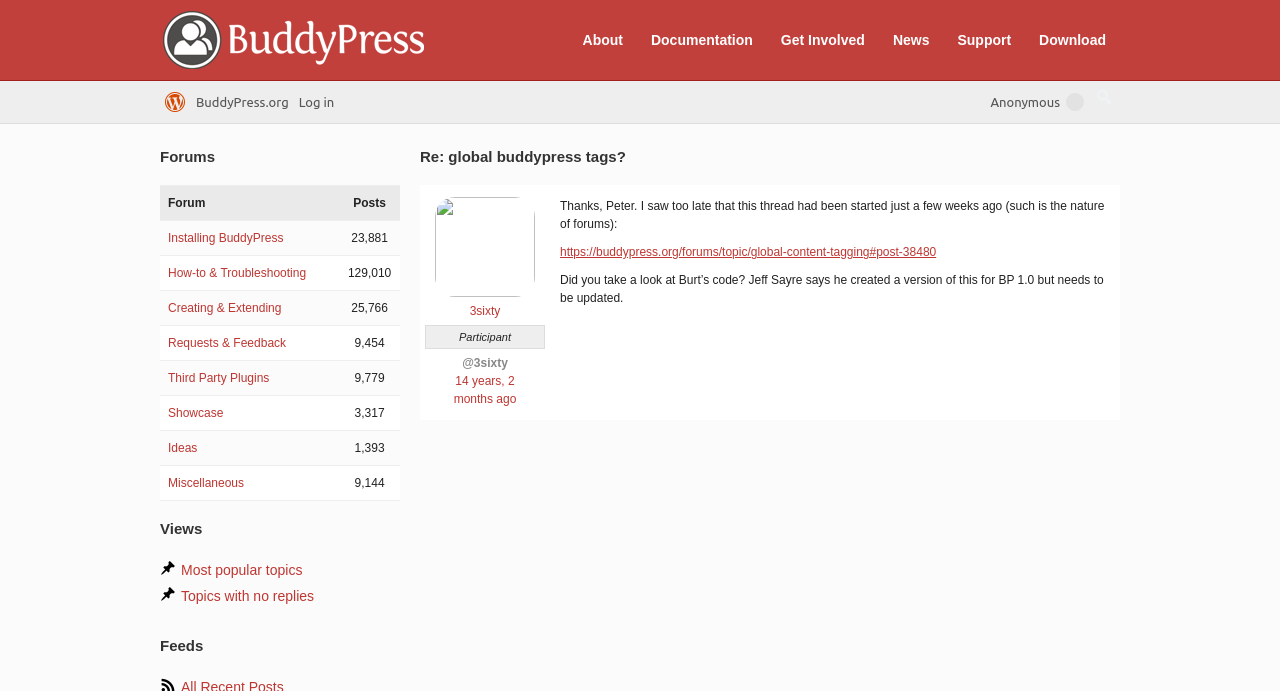Determine the coordinates of the bounding box that should be clicked to complete the instruction: "Click on the 'About' link". The coordinates should be represented by four float numbers between 0 and 1: [left, top, right, bottom].

[0.446, 0.038, 0.495, 0.078]